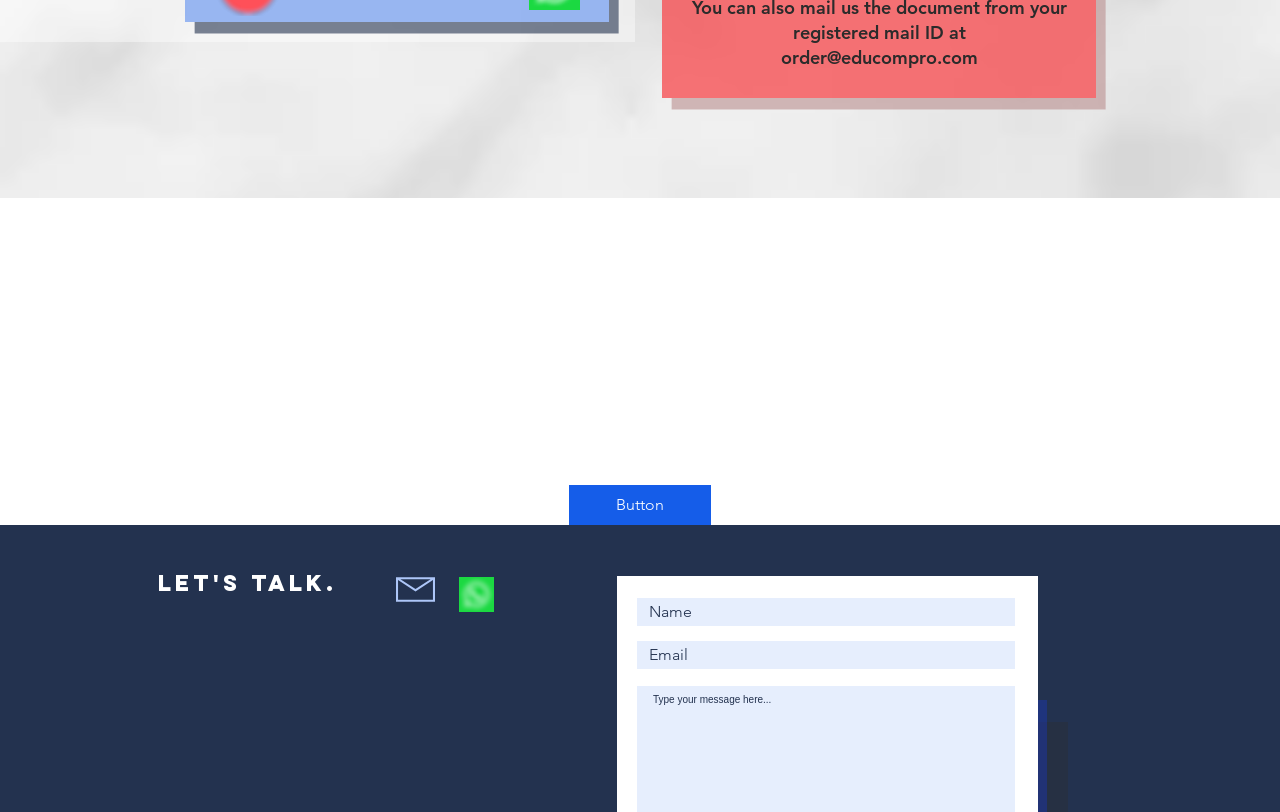Give a short answer to this question using one word or a phrase:
How many textboxes are there on the webpage?

2